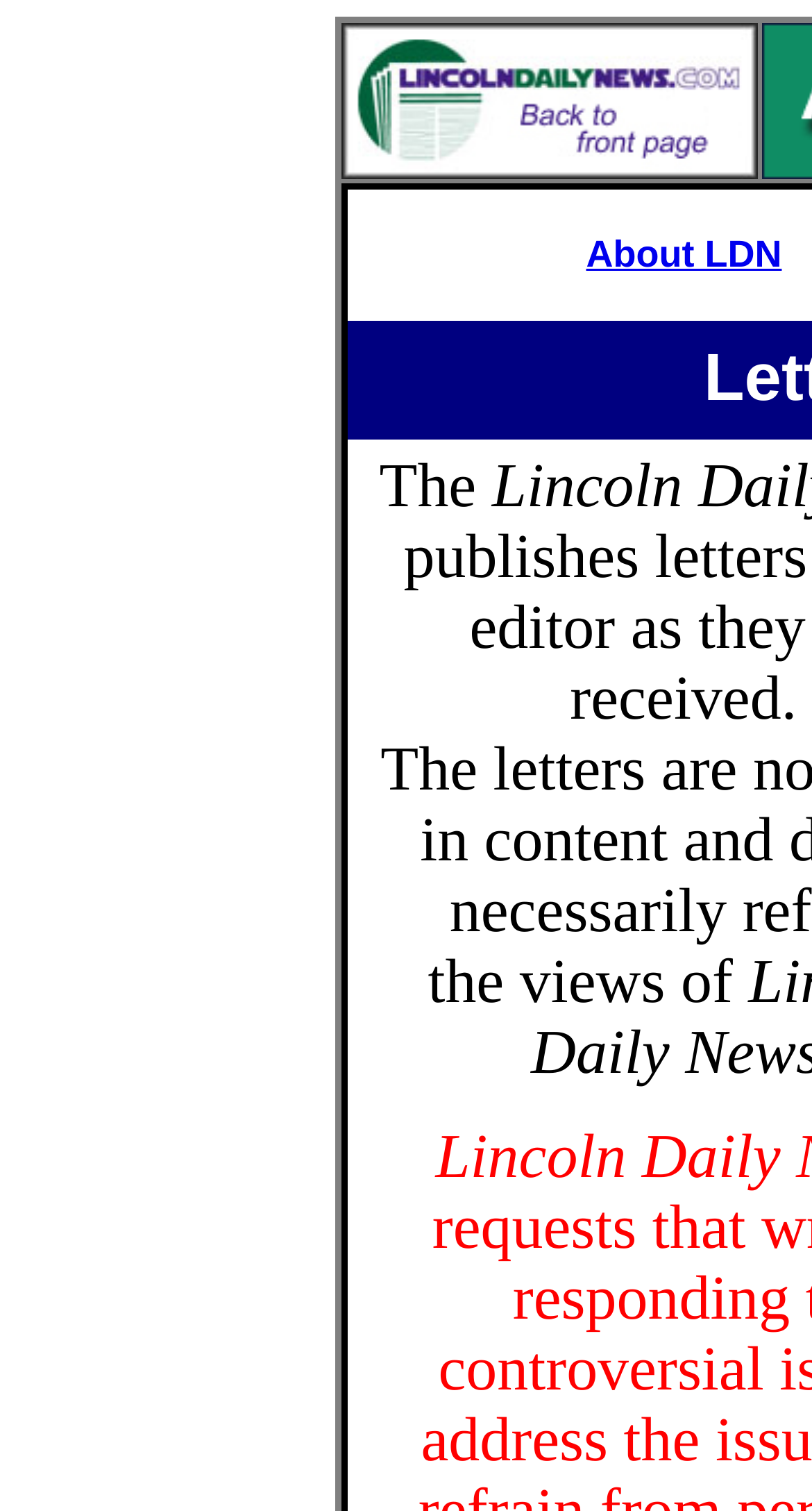From the given element description: "About LDN", find the bounding box for the UI element. Provide the coordinates as four float numbers between 0 and 1, in the order [left, top, right, bottom].

[0.609, 0.154, 0.85, 0.182]